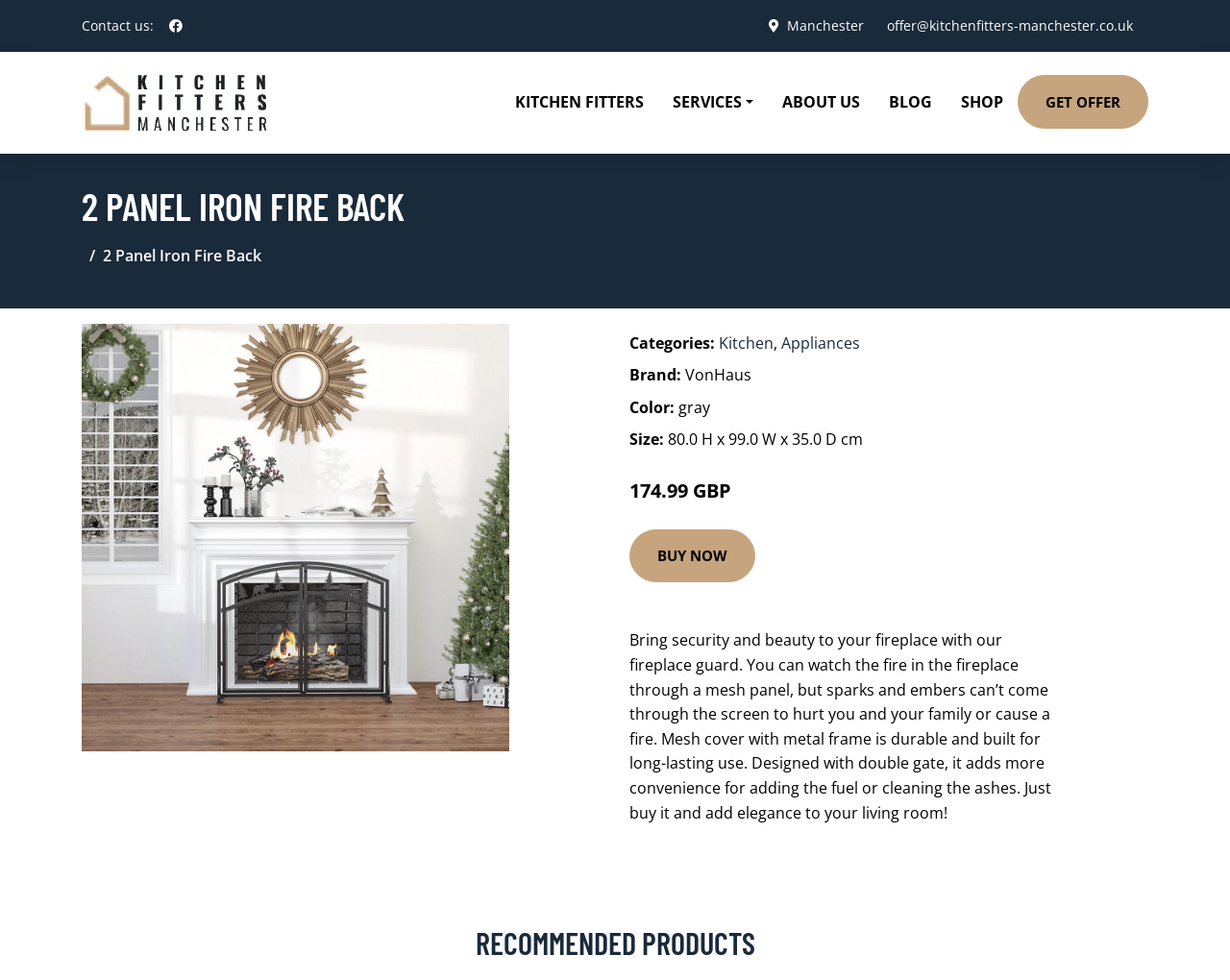Identify the bounding box coordinates of the element that should be clicked to fulfill this task: "Get an offer". The coordinates should be provided as four float numbers between 0 and 1, i.e., [left, top, right, bottom].

[0.827, 0.077, 0.934, 0.131]